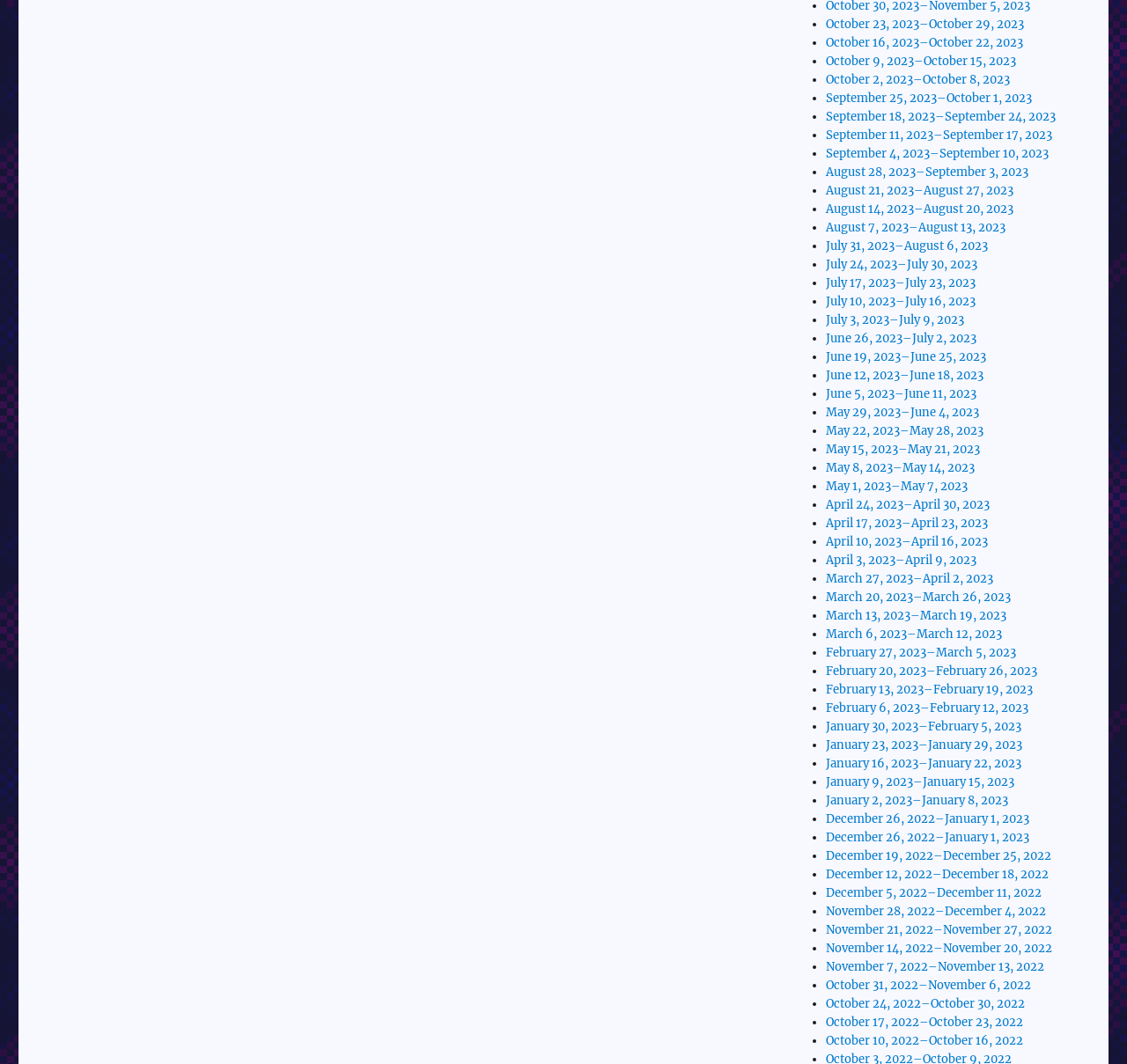Provide the bounding box coordinates of the HTML element this sentence describes: "July 3, 2023–July 9, 2023".

[0.733, 0.293, 0.855, 0.307]